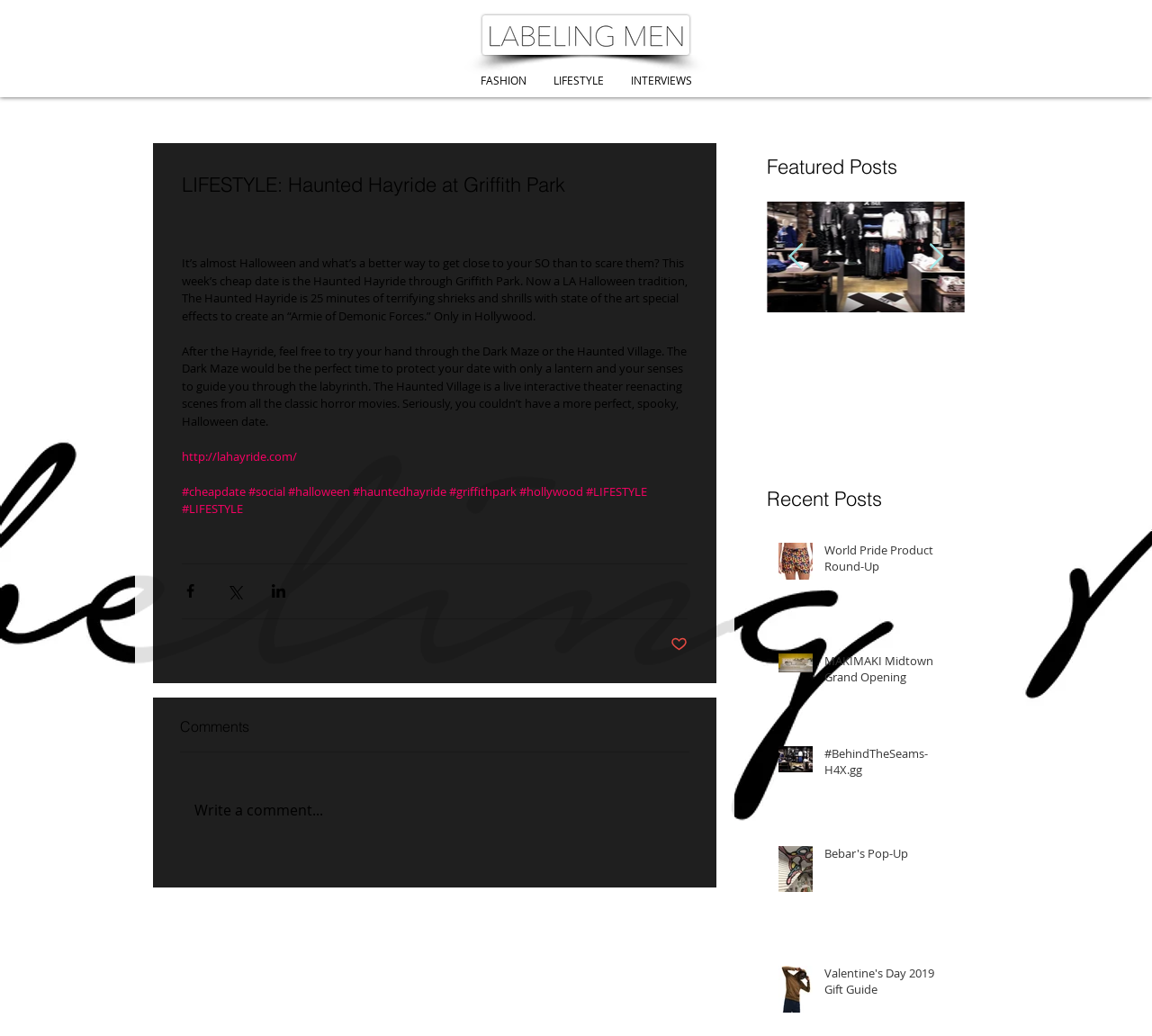Find the bounding box coordinates of the element you need to click on to perform this action: 'Go to the previous post'. The coordinates should be represented by four float values between 0 and 1, in the format [left, top, right, bottom].

[0.684, 0.235, 0.698, 0.261]